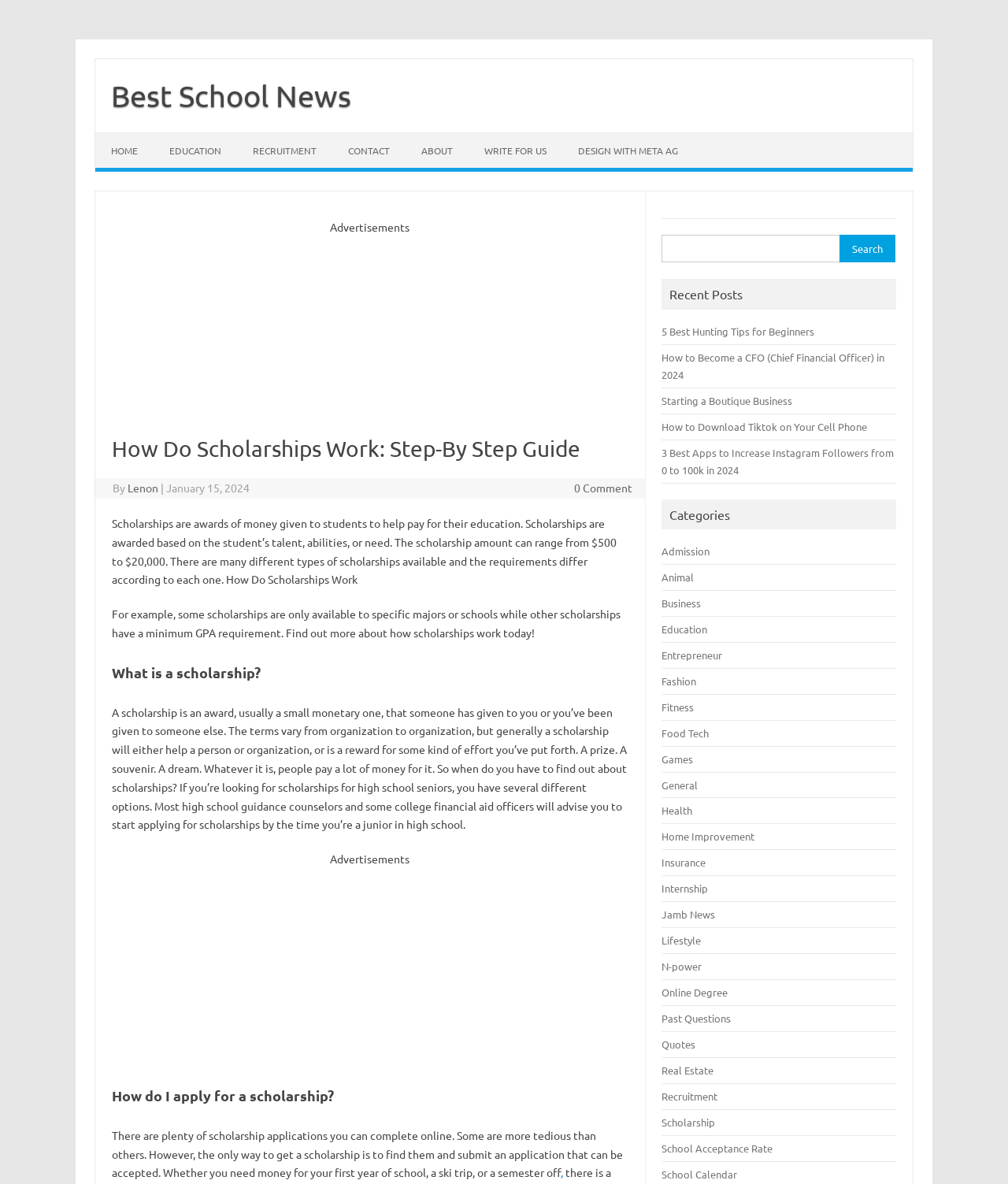Find the bounding box coordinates of the element to click in order to complete the given instruction: "Check the 'Recent Posts'."

[0.664, 0.242, 0.737, 0.255]